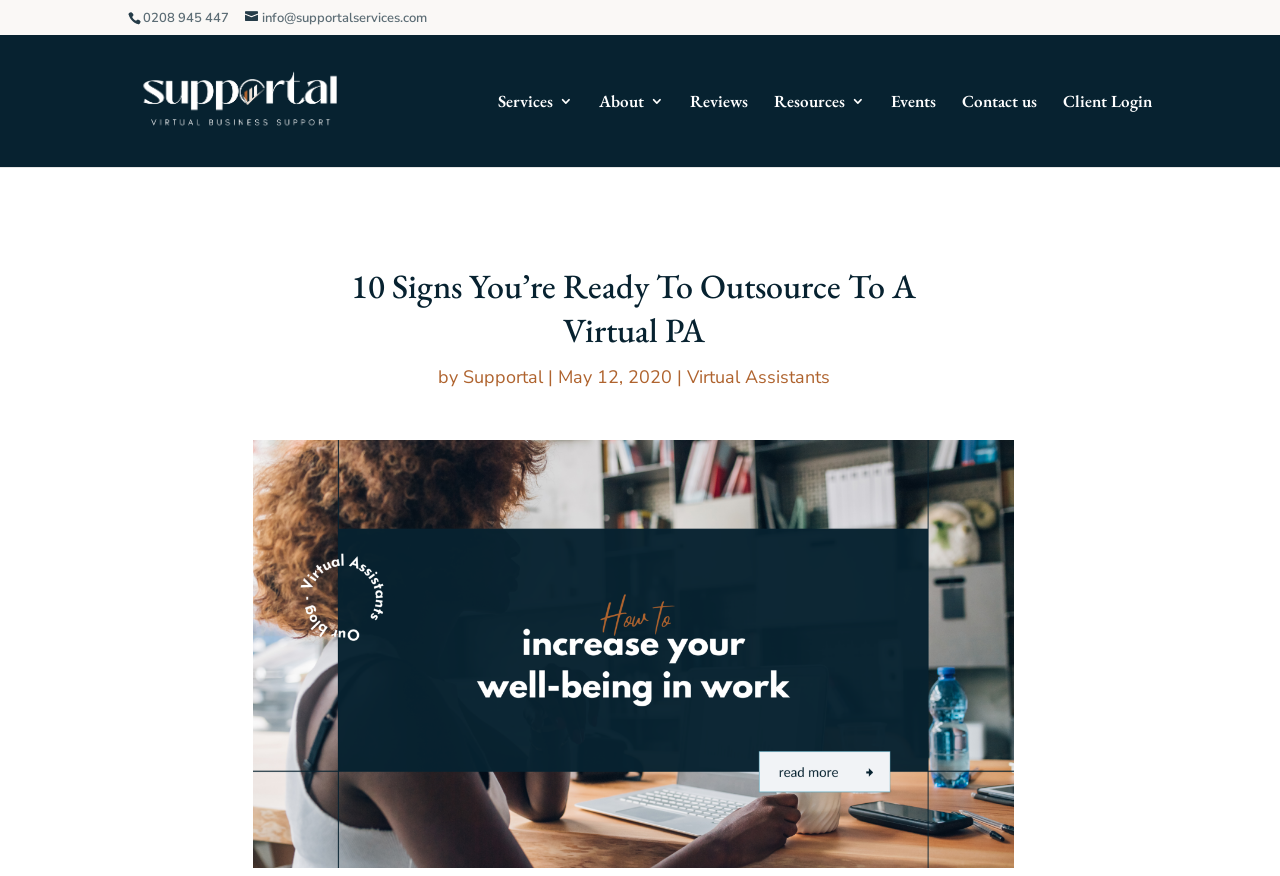What is the company name?
Could you please answer the question thoroughly and with as much detail as possible?

I found the company name by looking at the top left corner of the webpage, where I saw a link element with the text 'Supportal', which is also accompanied by an image with the same name.